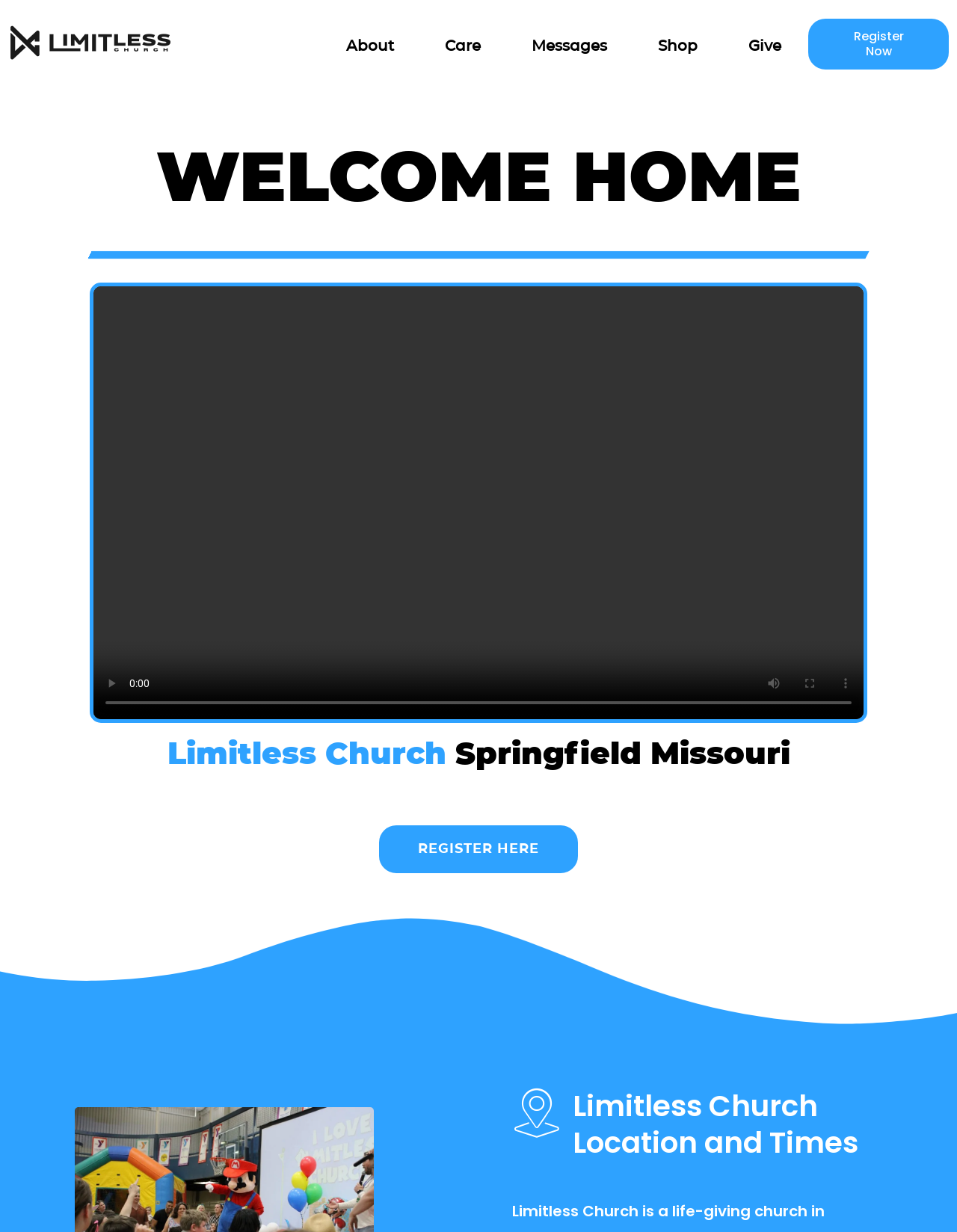Please give the bounding box coordinates of the area that should be clicked to fulfill the following instruction: "Register Now". The coordinates should be in the format of four float numbers from 0 to 1, i.e., [left, top, right, bottom].

[0.843, 0.014, 0.993, 0.058]